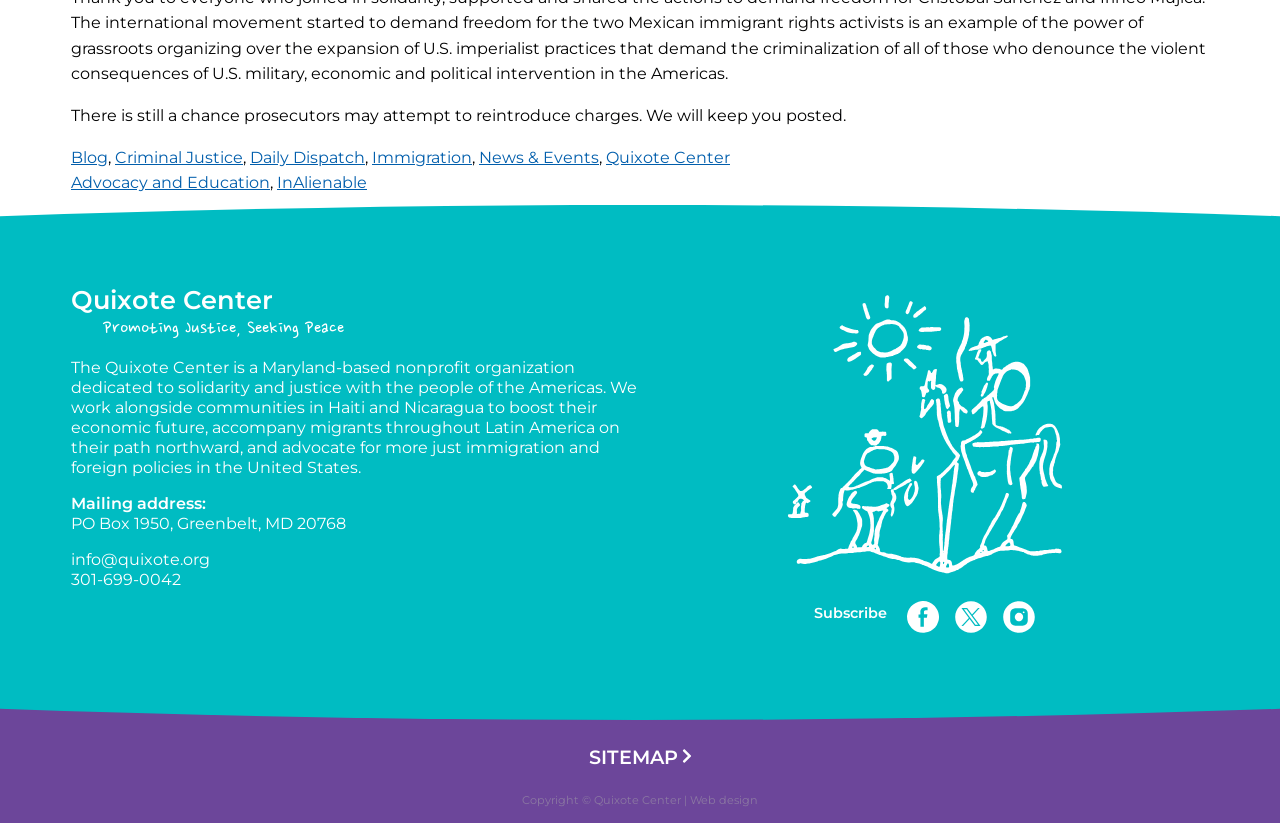Find the bounding box coordinates for the element that must be clicked to complete the instruction: "Follow on Facebook". The coordinates should be four float numbers between 0 and 1, indicated as [left, top, right, bottom].

[0.709, 0.73, 0.734, 0.769]